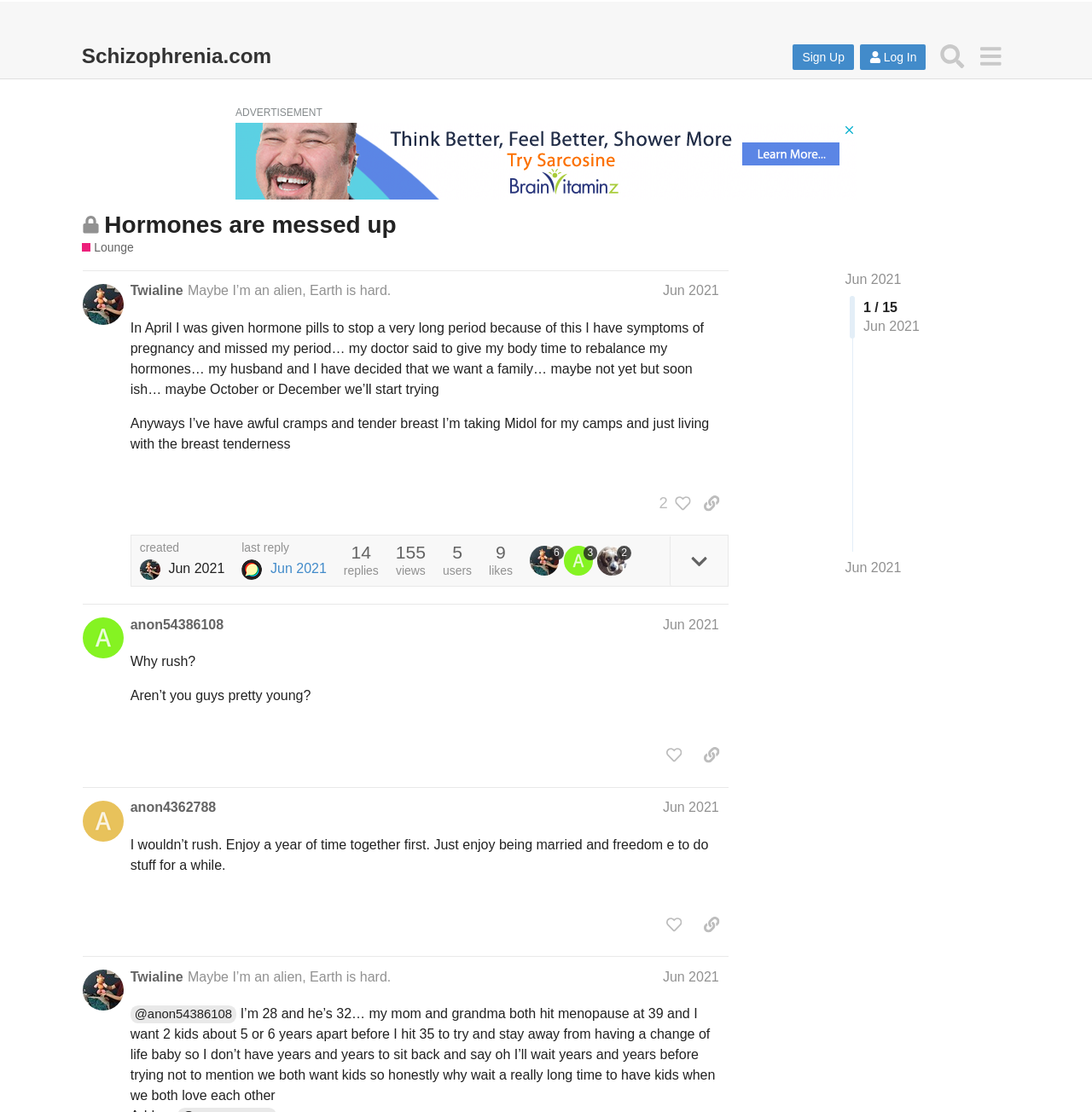What is the name of the website?
Answer the question with a single word or phrase, referring to the image.

Schizophrenia.com